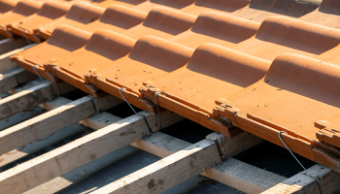What is the color of the roofing tiles?
Kindly answer the question with as much detail as you can.

The caption describes the roofing tiles as having a warm, earthy orange hue, which indicates that the color of the roofing tiles is earthy orange.